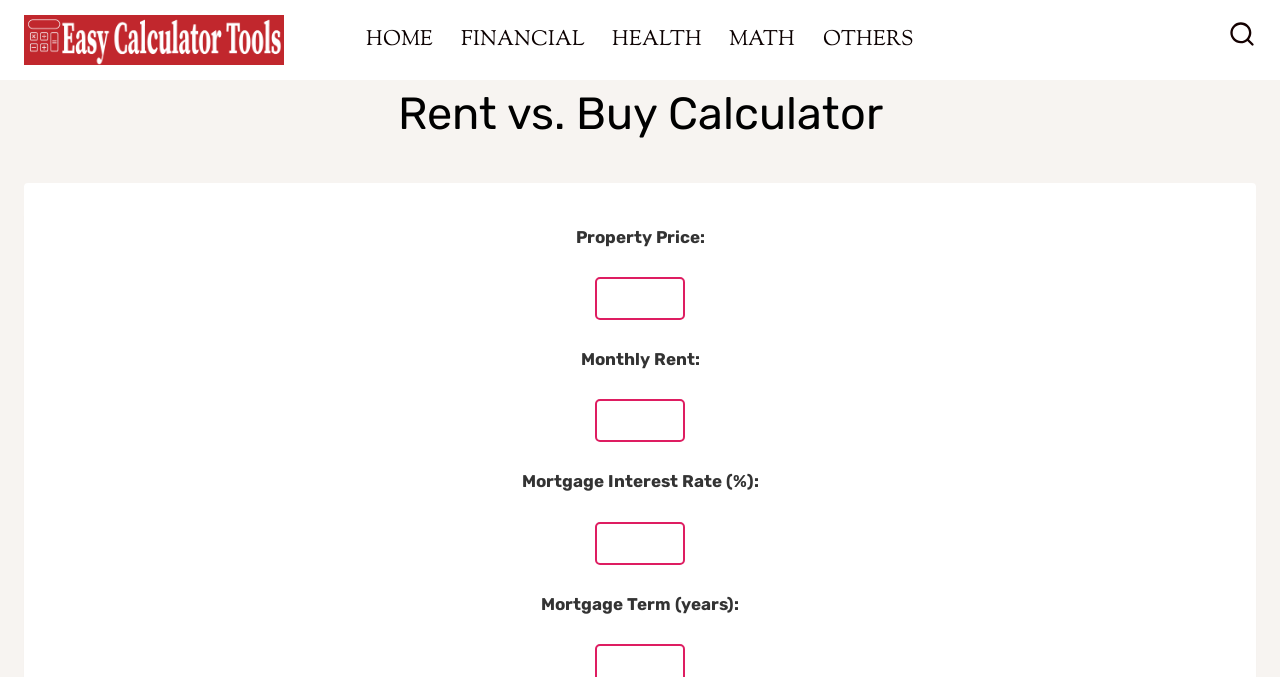What type of calculator is featured on this webpage?
Using the visual information, reply with a single word or short phrase.

Rent vs Buy Calculator